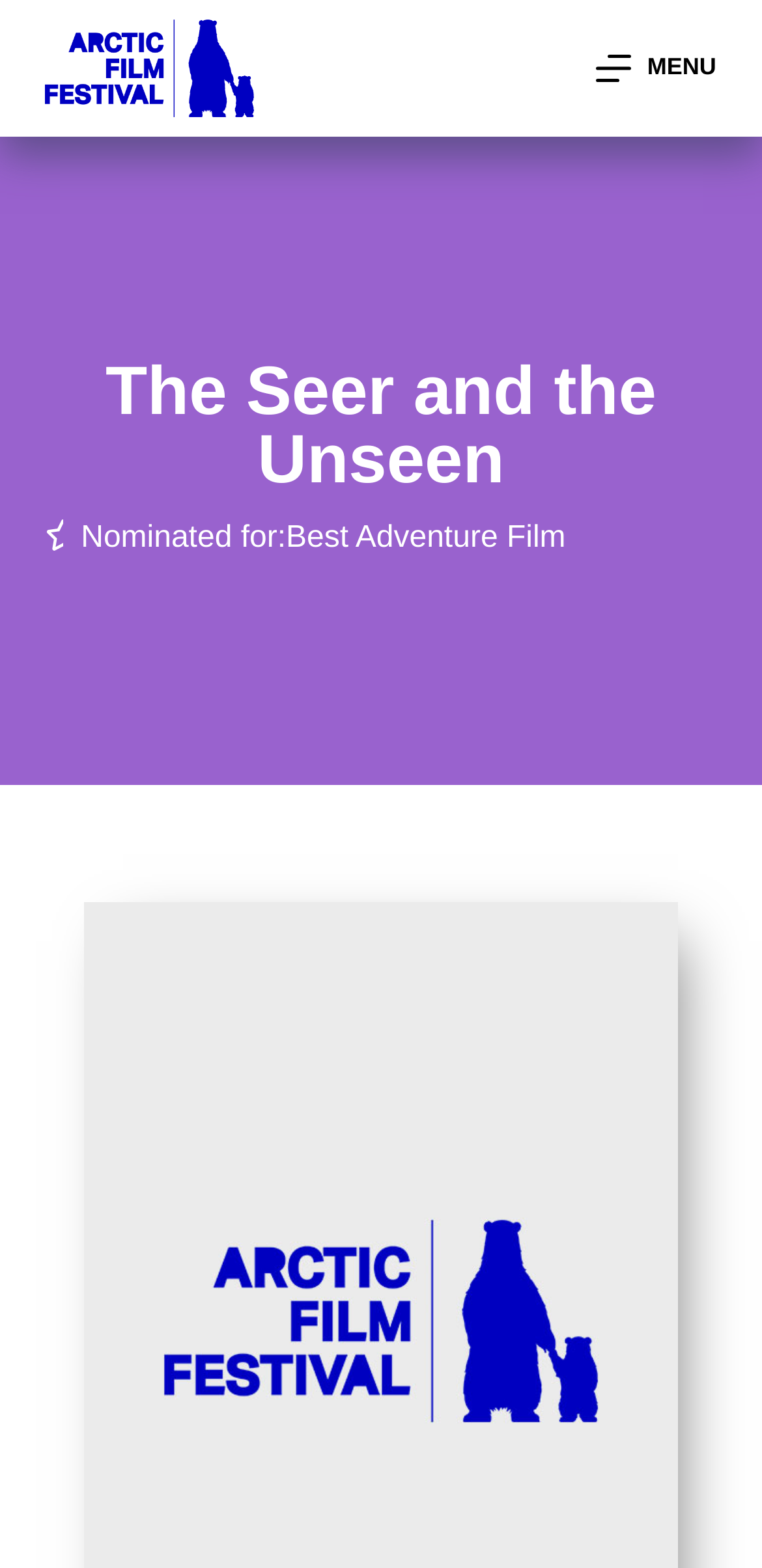Identify the bounding box coordinates for the UI element described by the following text: "Menu". Provide the coordinates as four float numbers between 0 and 1, in the format [left, top, right, bottom].

None